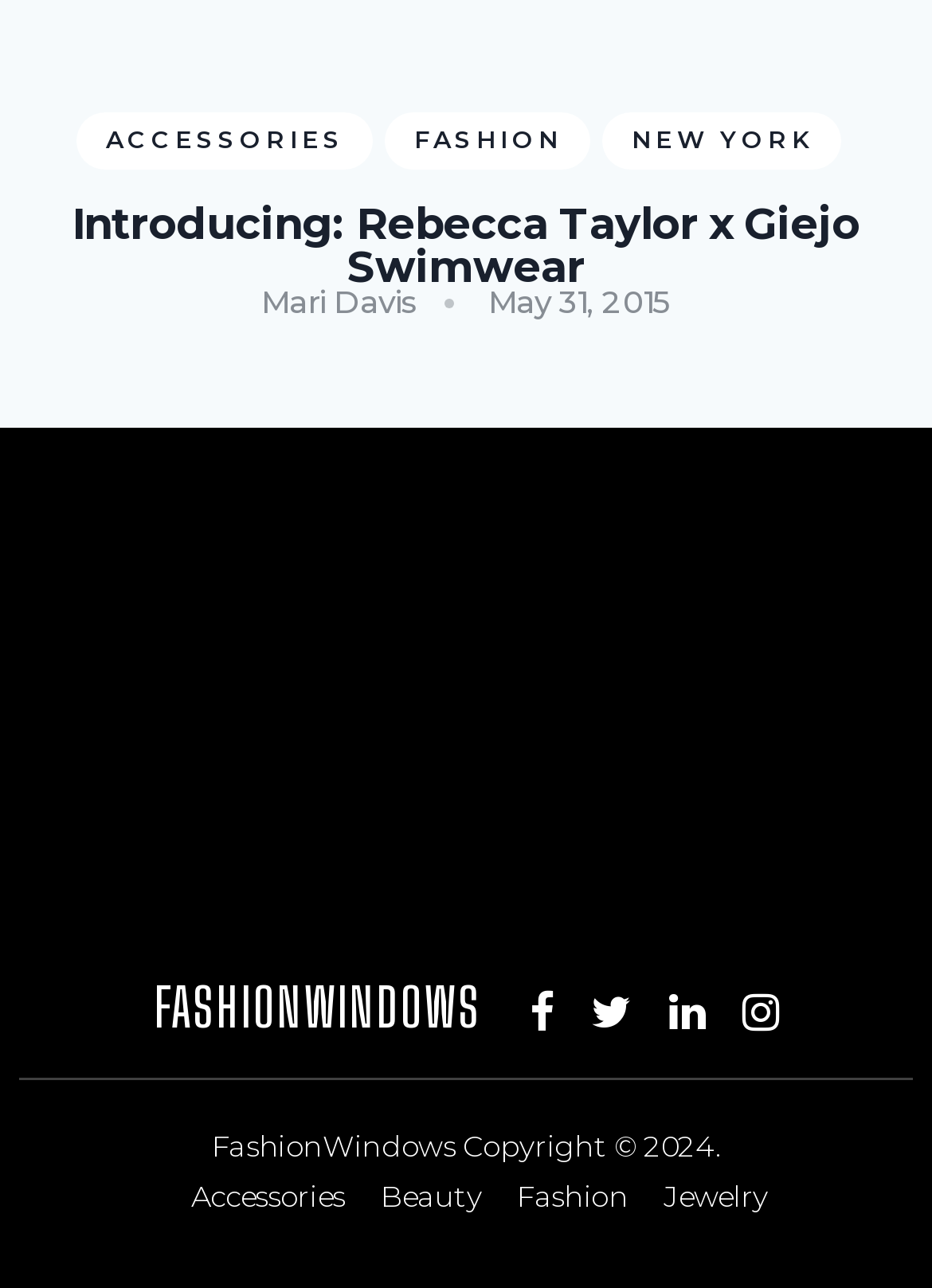Please find the bounding box coordinates (top-left x, top-left y, bottom-right x, bottom-right y) in the screenshot for the UI element described as follows: Menu

None